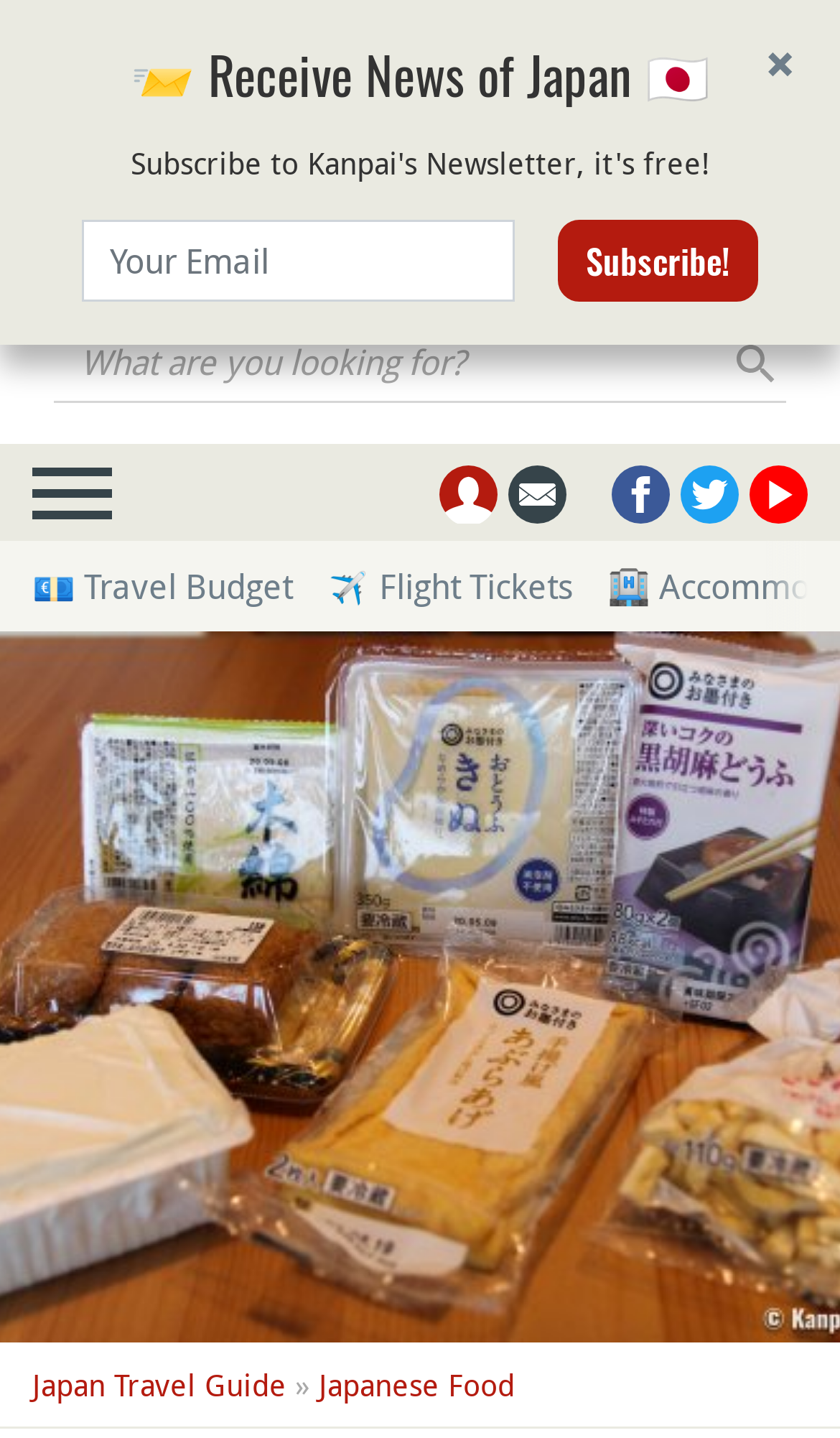Please locate the UI element described by "×" and provide its bounding box coordinates.

[0.926, 0.917, 1.0, 0.965]